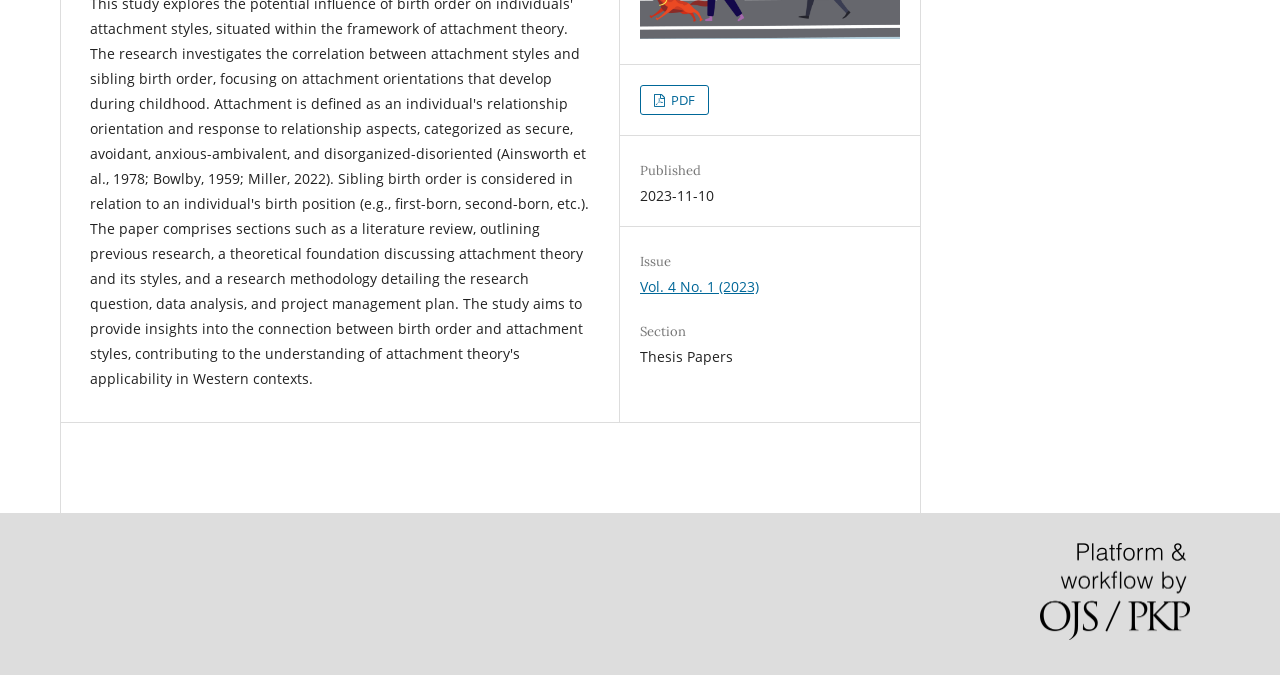Extract the bounding box for the UI element that matches this description: "PDF".

[0.5, 0.125, 0.554, 0.17]